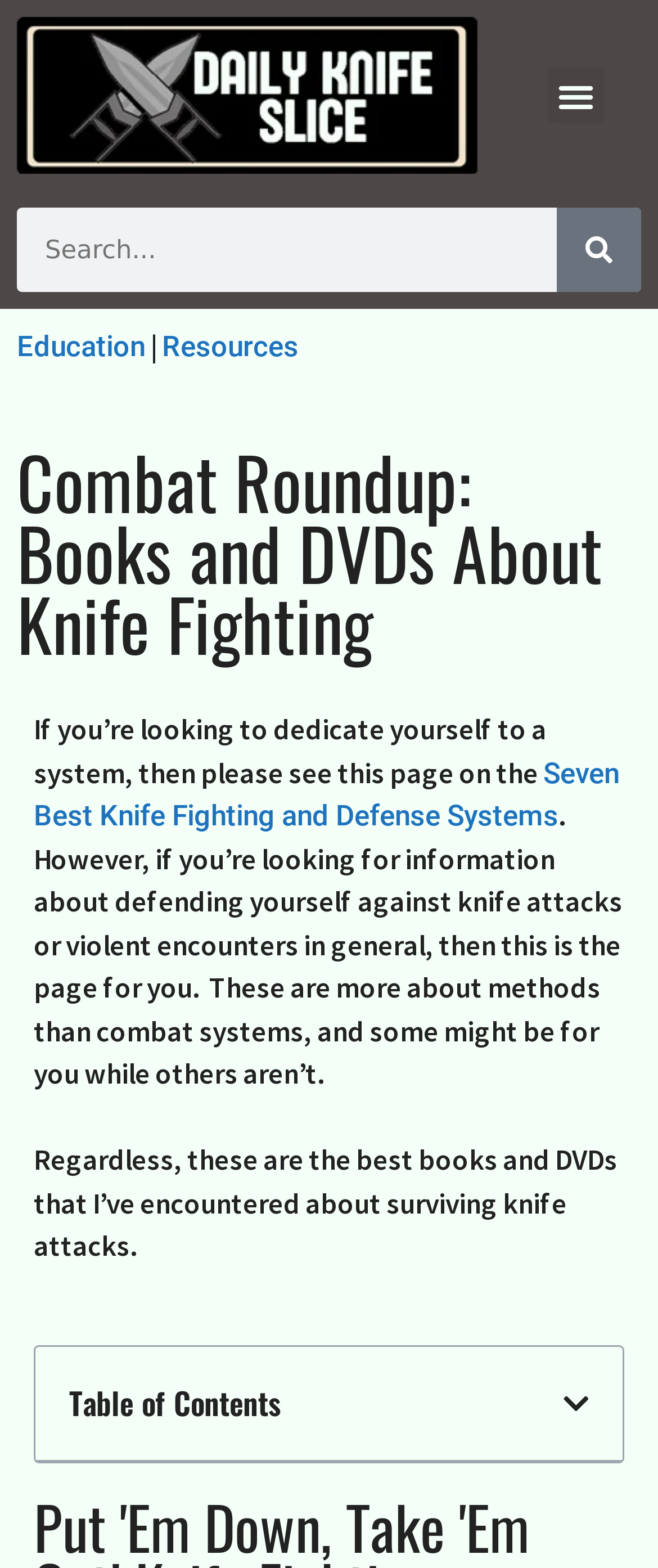Use a single word or phrase to answer this question: 
What is the topic of the linked page?

Knife fighting systems